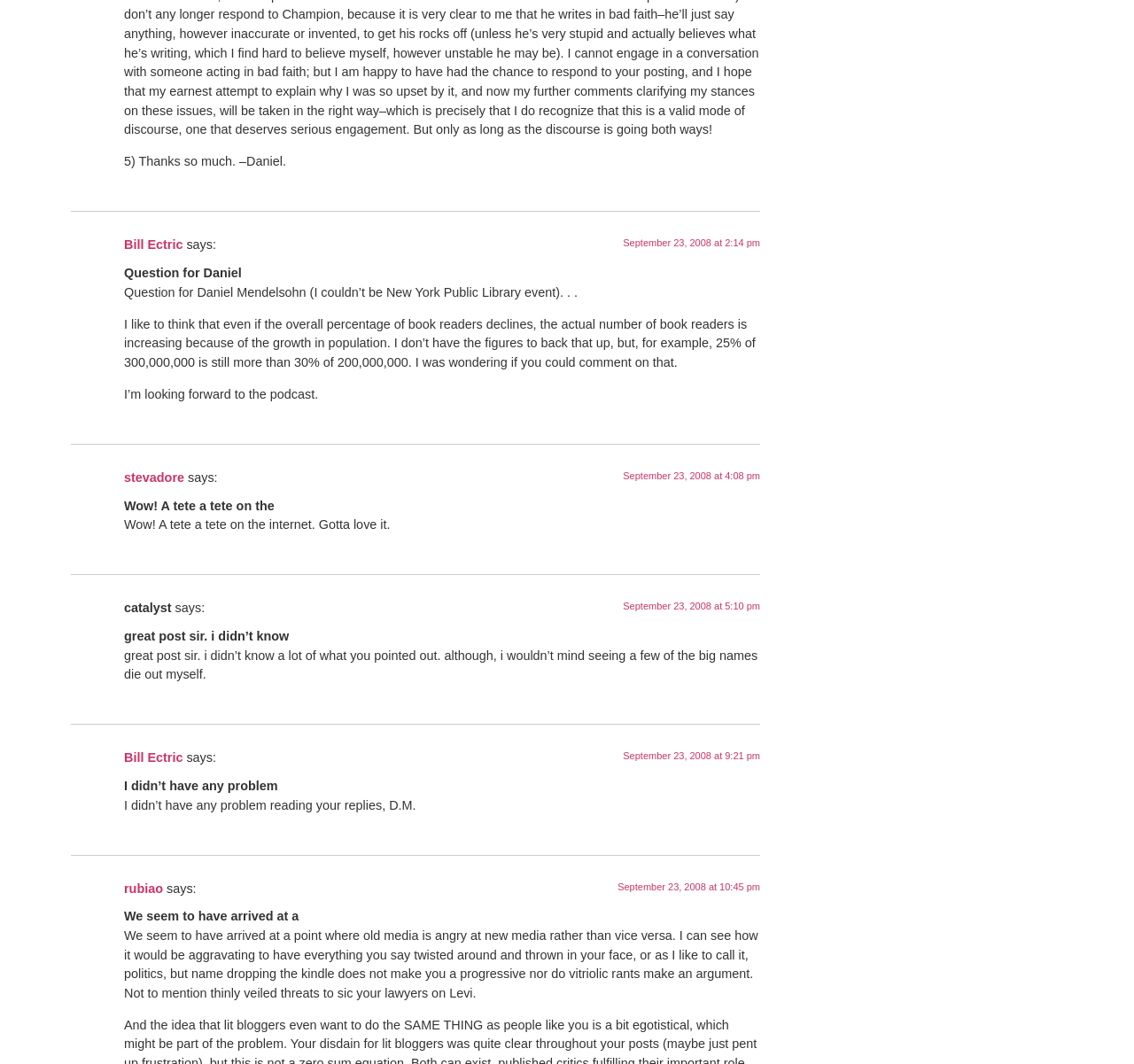Please answer the following question using a single word or phrase: 
Who is the author of the post being commented on?

Daniel Mendelsohn